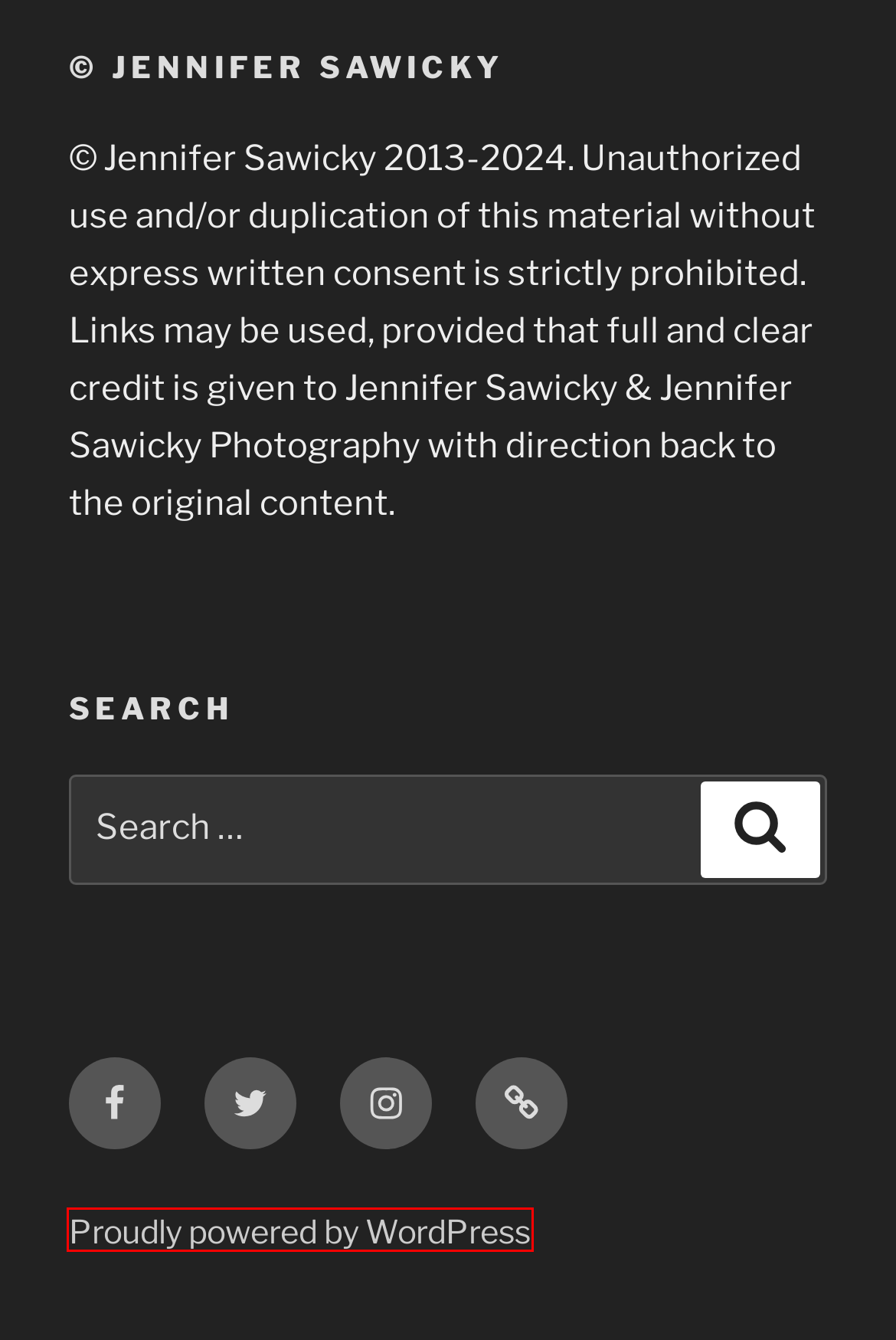Examine the screenshot of a webpage with a red bounding box around a UI element. Your task is to identify the webpage description that best corresponds to the new webpage after clicking the specified element. The given options are:
A. British Columbia – Page 2 – Jennifer Sawicky Photography
B. Jennifer Sawicky Photography – Showcasing the beauty of Mother Nature
C. 2021-05-16: Black Bears – Jennifer Sawicky Photography
D. Jennifer Sawicky's Custom Creations | VIDA
E. 2021-02-10: Wordless Wednesday – Jennifer Sawicky Photography
F. Blog Tool, Publishing Platform, and CMS – WordPress.org
G. 2021-04-12: Barred Owl – Jennifer Sawicky Photography
H. 2021-04-12: Raven – Jennifer Sawicky Photography

F